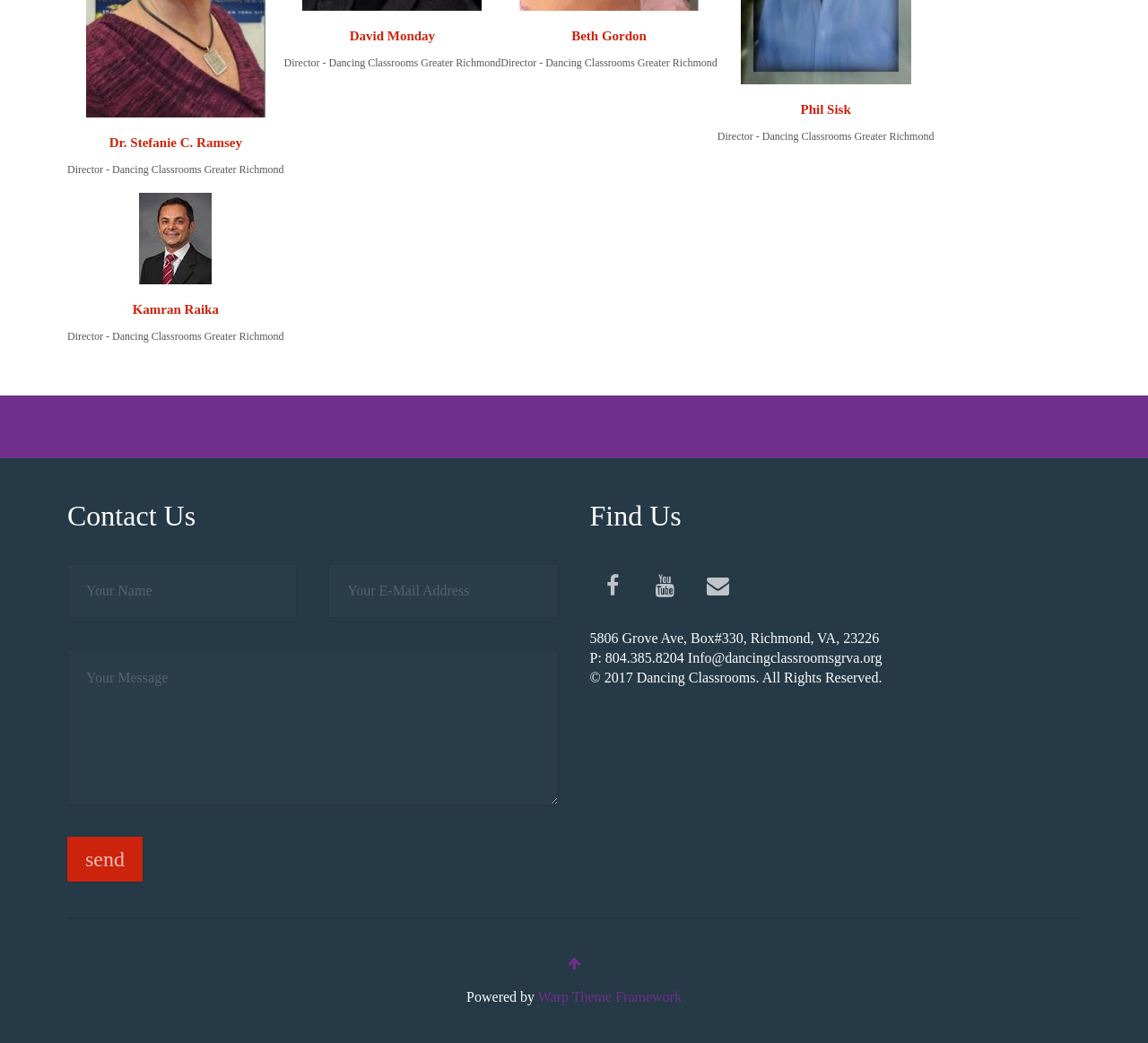Using the details from the image, please elaborate on the following question: How many directors are listed?

I counted the number of directors listed on the webpage, which are Dr. Stefanie C. Ramsey, David Monday, Beth Gordon, and Phil Sisk.